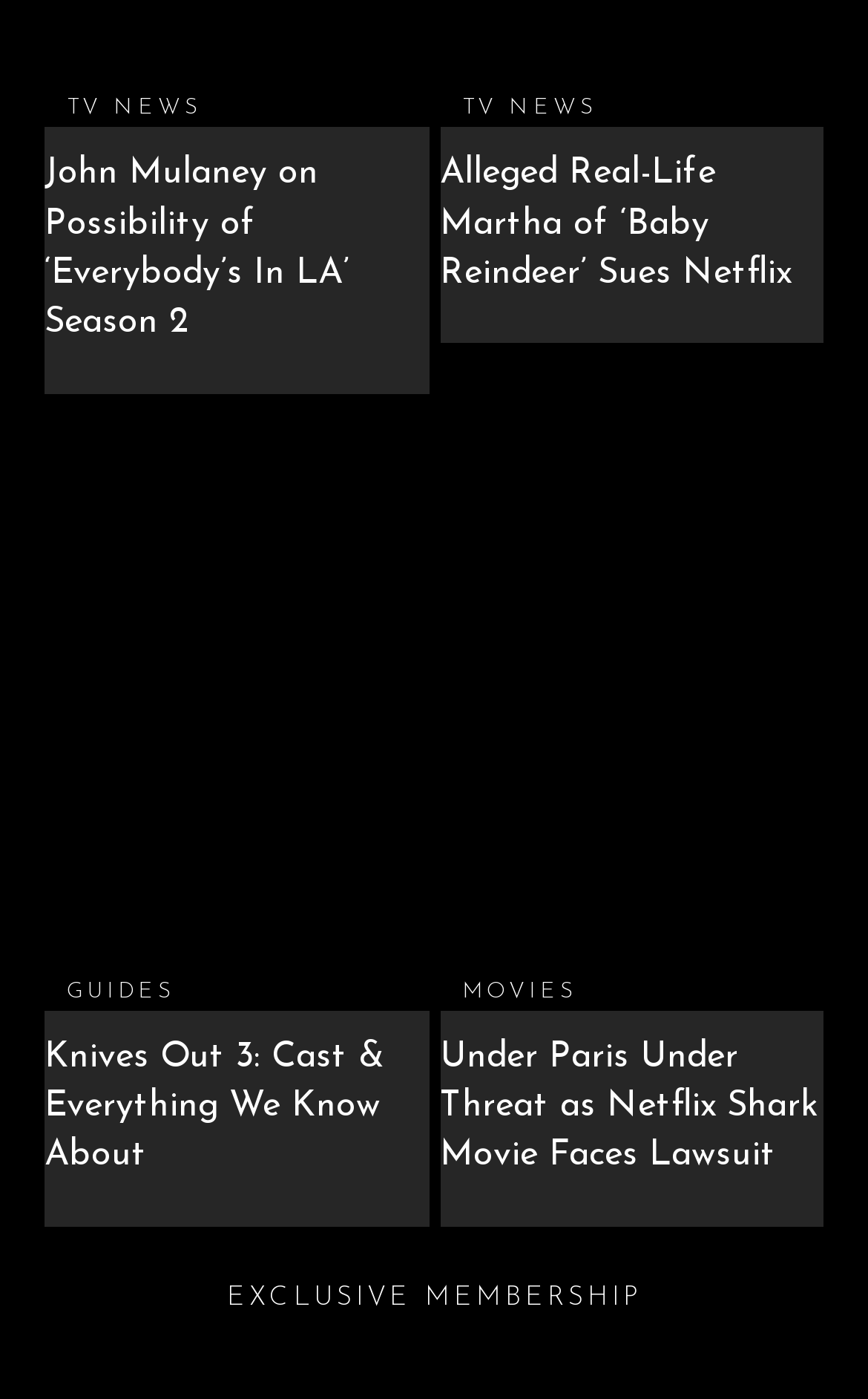Please answer the following question using a single word or phrase: 
What type of content is available on this webpage?

TV News and Movies